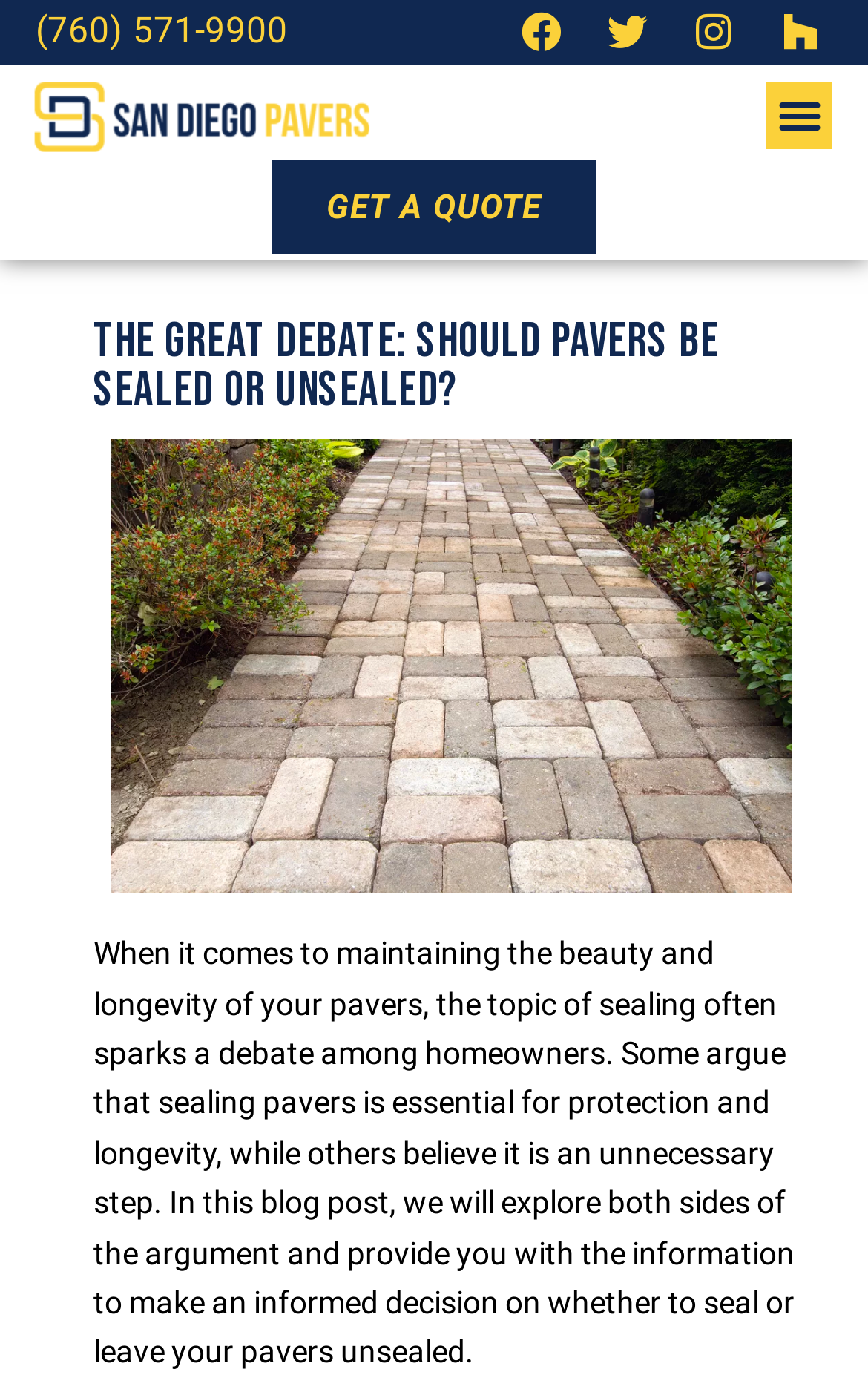Determine the bounding box coordinates for the region that must be clicked to execute the following instruction: "Get a quote".

[0.312, 0.115, 0.688, 0.182]